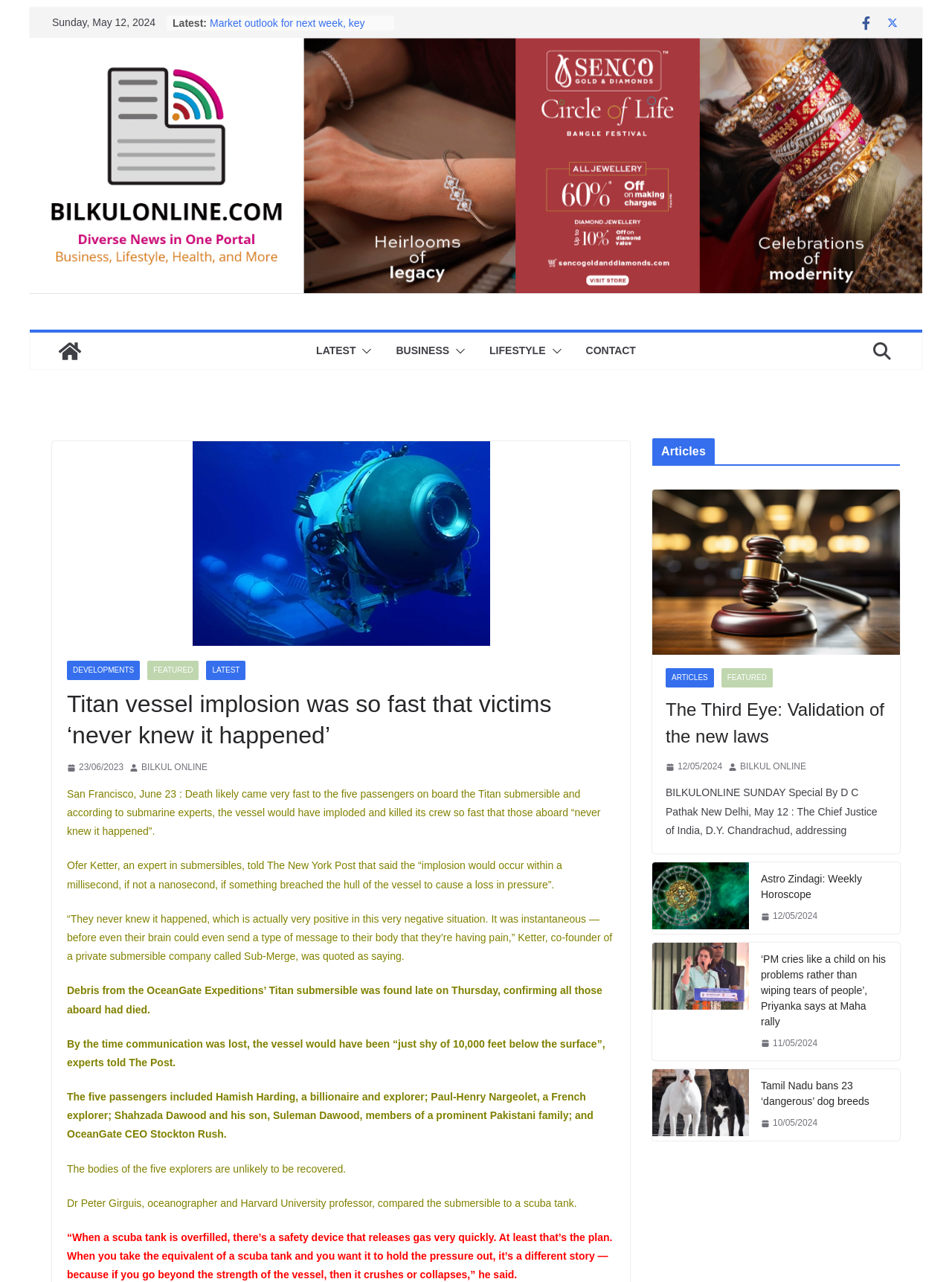What is the name of the submersible company mentioned in the article?
Analyze the screenshot and provide a detailed answer to the question.

I read the article and found the mention of a submersible company called Sub-Merge, which is co-founded by Ofer Ketter, an expert in submersibles.